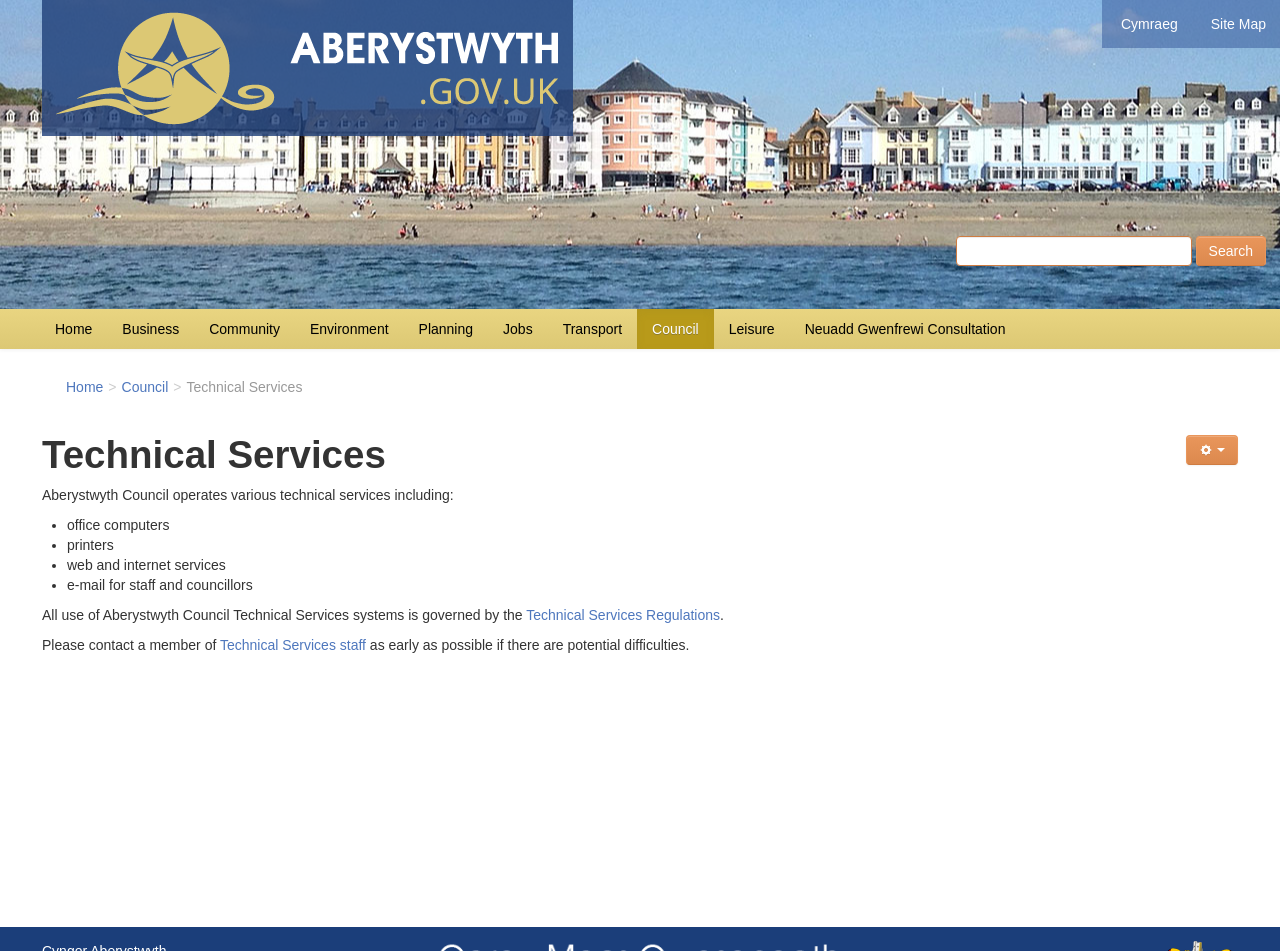What is the purpose of the Technical Services? Examine the screenshot and reply using just one word or a brief phrase.

Operate various technical services